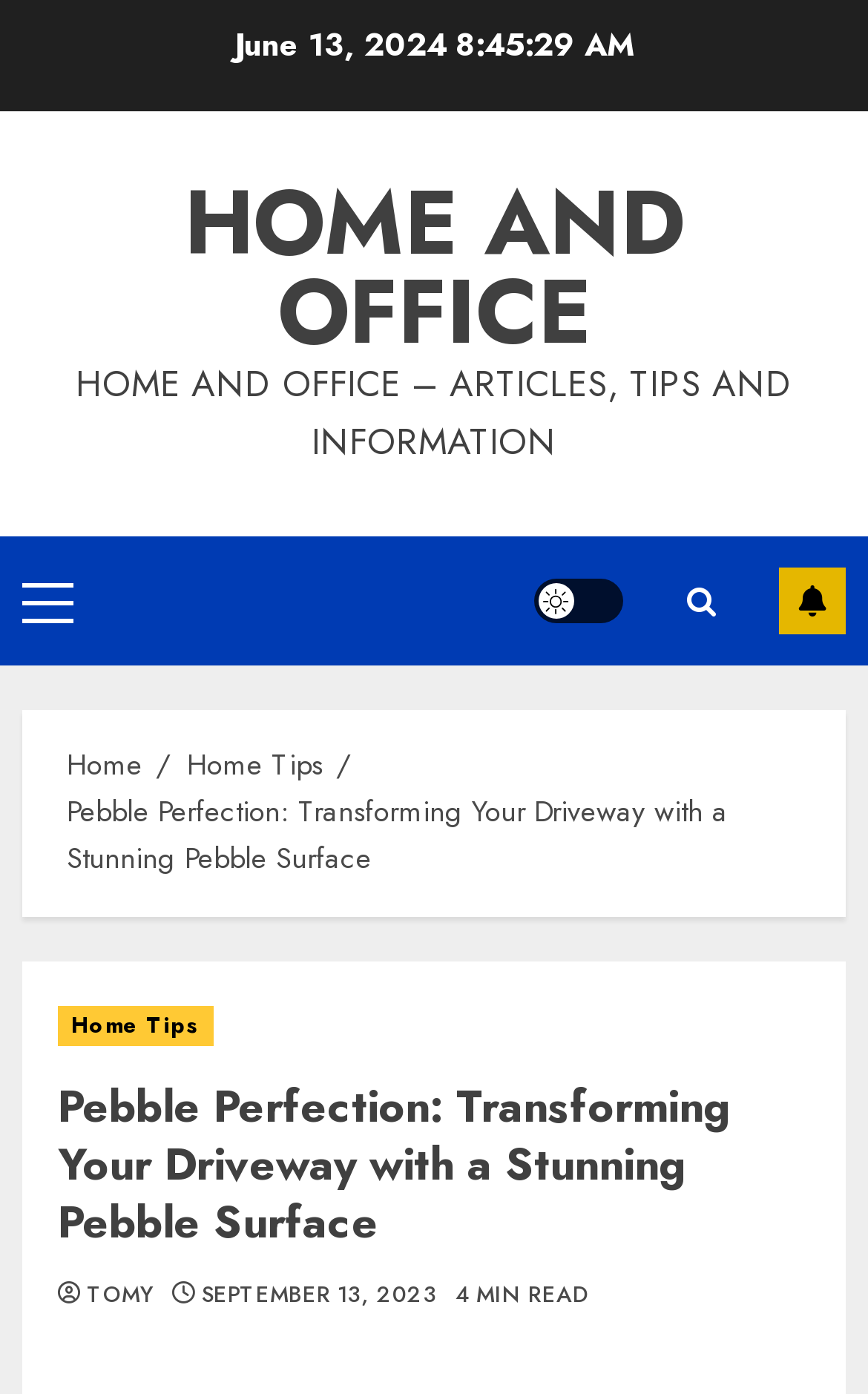What is the text of the link at the bottom of the webpage?
Based on the visual, give a brief answer using one word or a short phrase.

SEPTEMBER 13, 2023